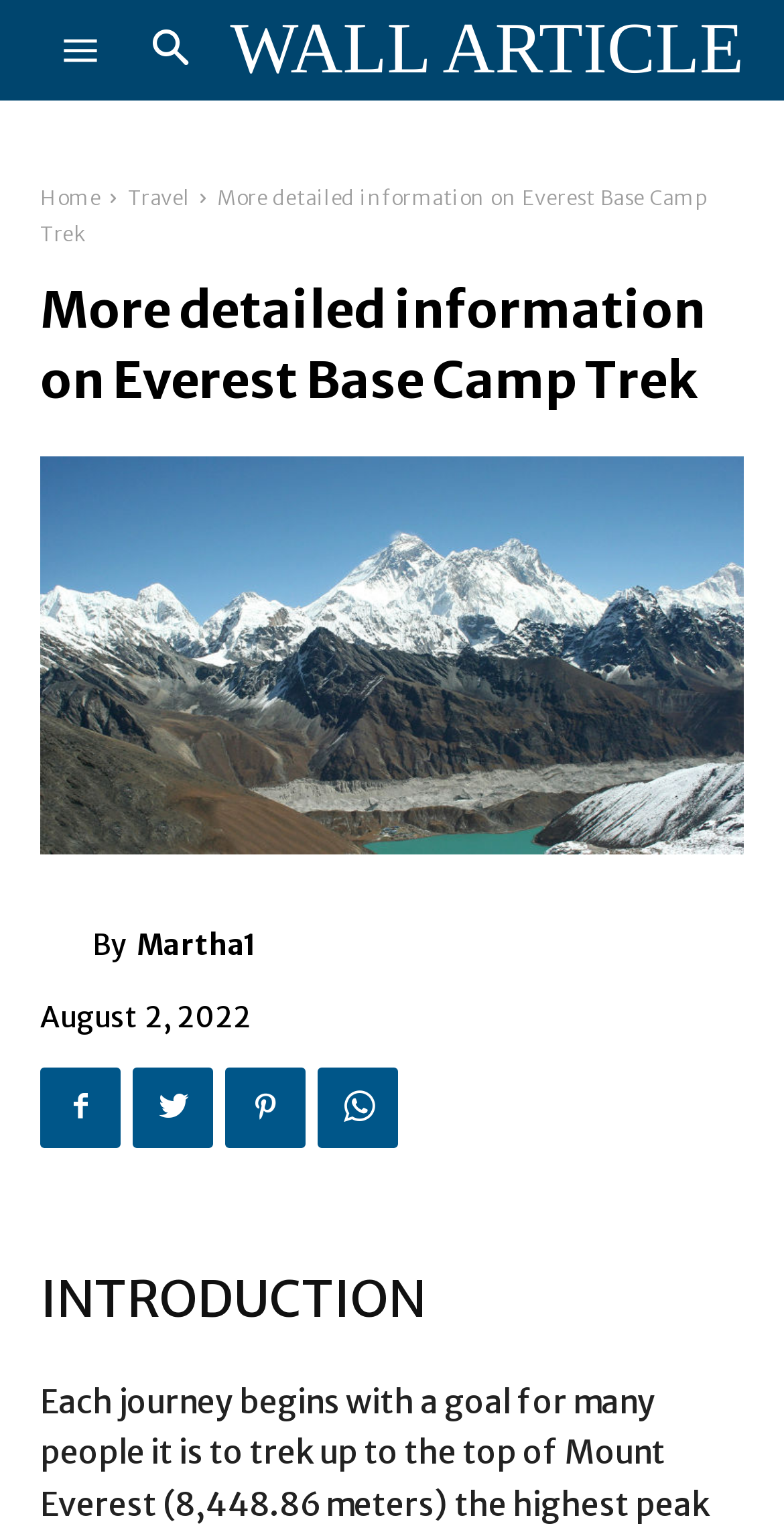Provide the bounding box coordinates for the UI element described in this sentence: "WhatsApp". The coordinates should be four float values between 0 and 1, i.e., [left, top, right, bottom].

[0.405, 0.694, 0.508, 0.746]